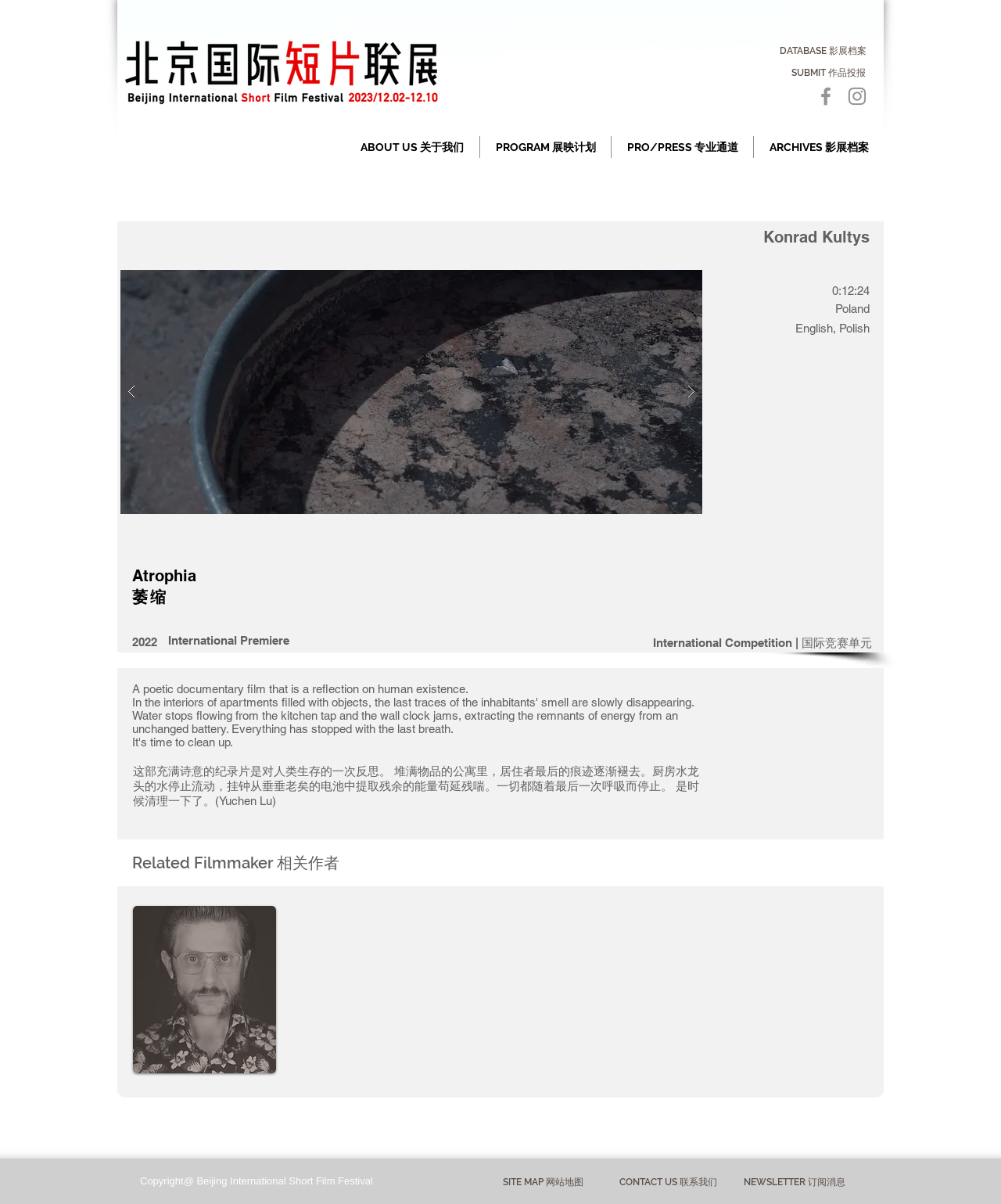Locate the bounding box coordinates of the area that needs to be clicked to fulfill the following instruction: "Submit a film". The coordinates should be in the format of four float numbers between 0 and 1, namely [left, top, right, bottom].

[0.788, 0.051, 0.868, 0.07]